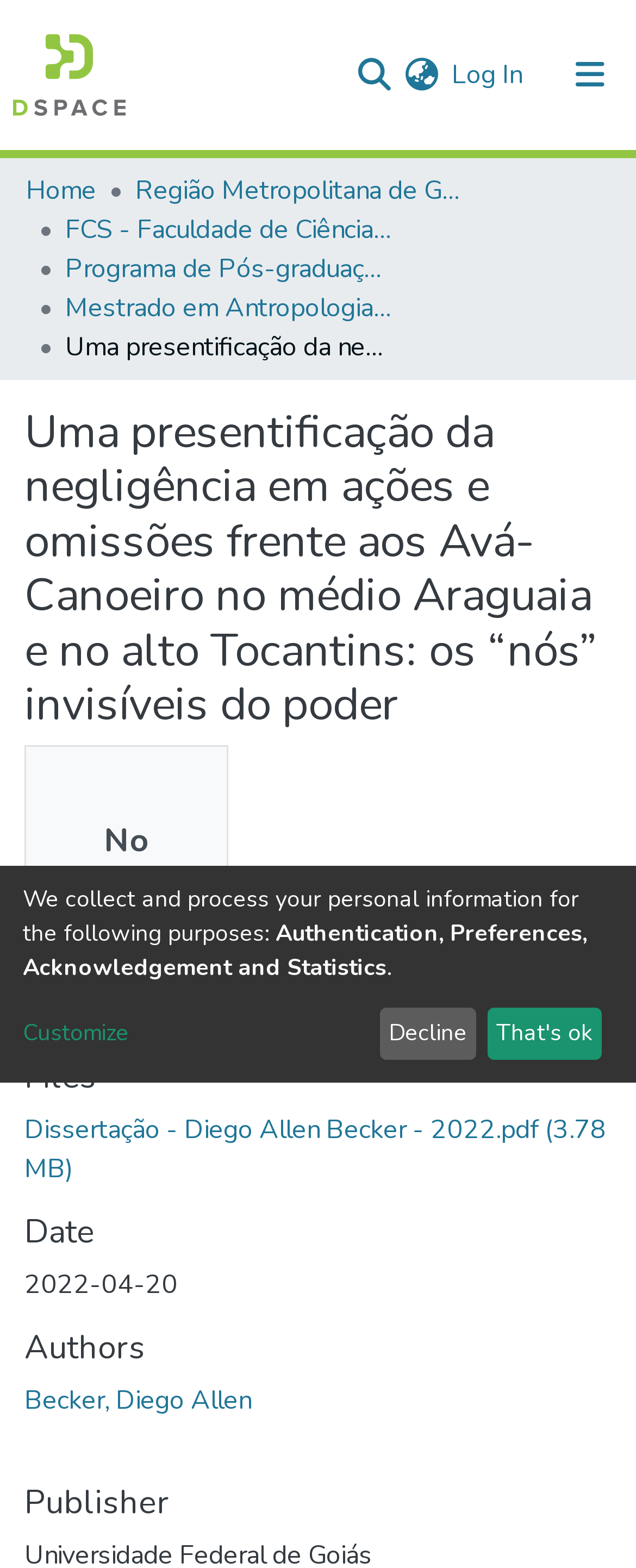How many files are available for download?
Respond to the question with a well-detailed and thorough answer.

I found a heading called 'Files' and below it, there is a link to a PDF file. I didn't find any other files, so I assume there is only one file available for download.